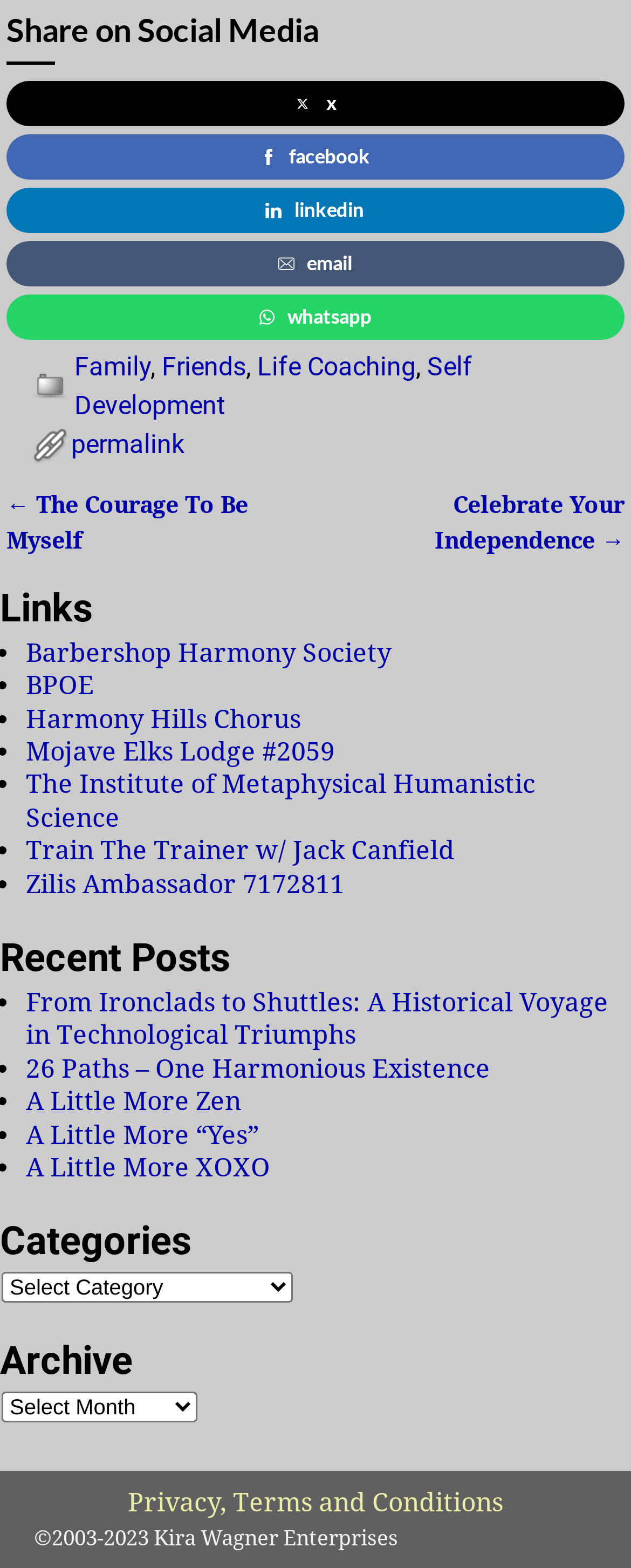Please identify the bounding box coordinates for the region that you need to click to follow this instruction: "Explore demand generation services".

None